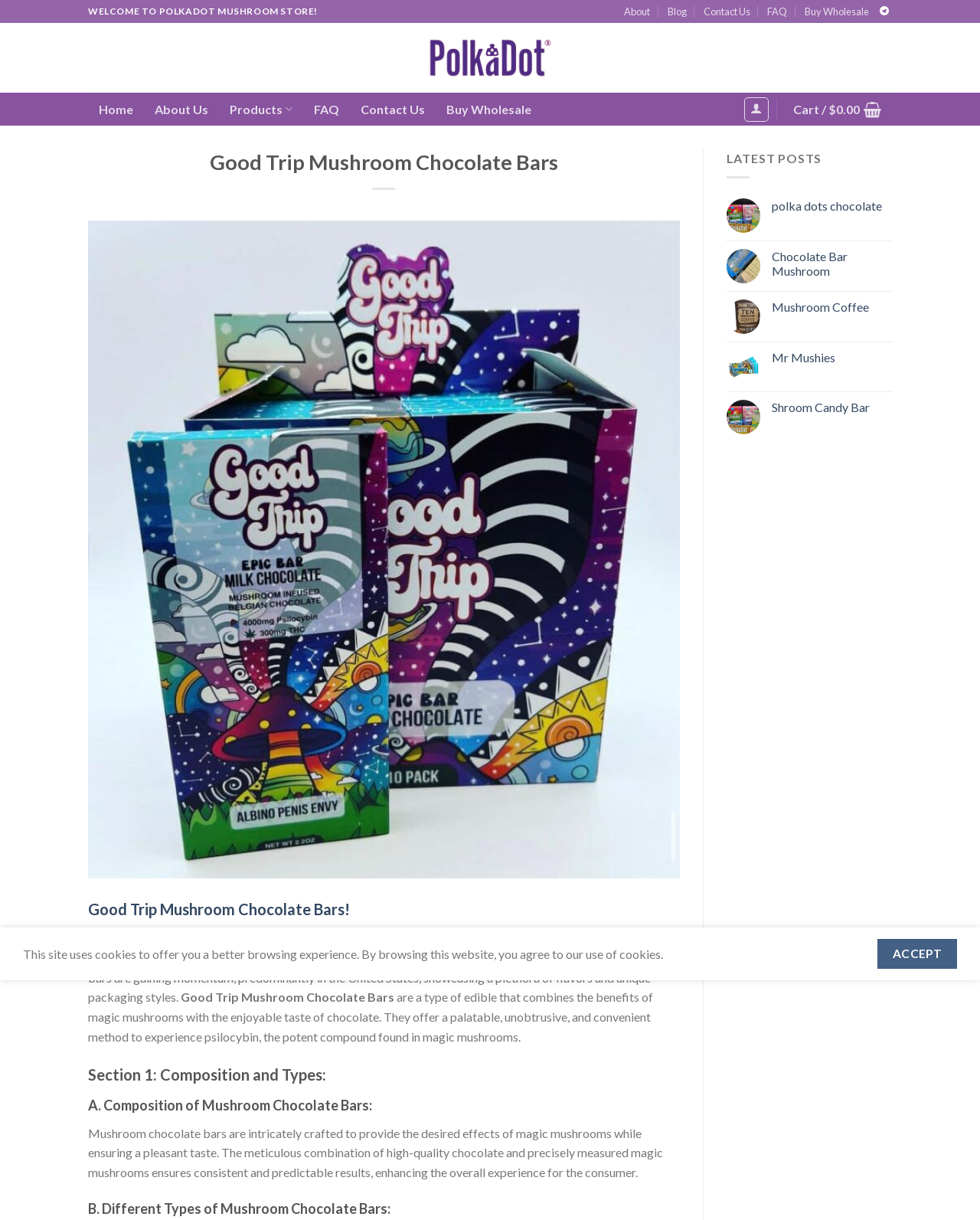What is the type of content in the 'LATEST POSTS' section?
Look at the screenshot and respond with one word or a short phrase.

Links to blog posts